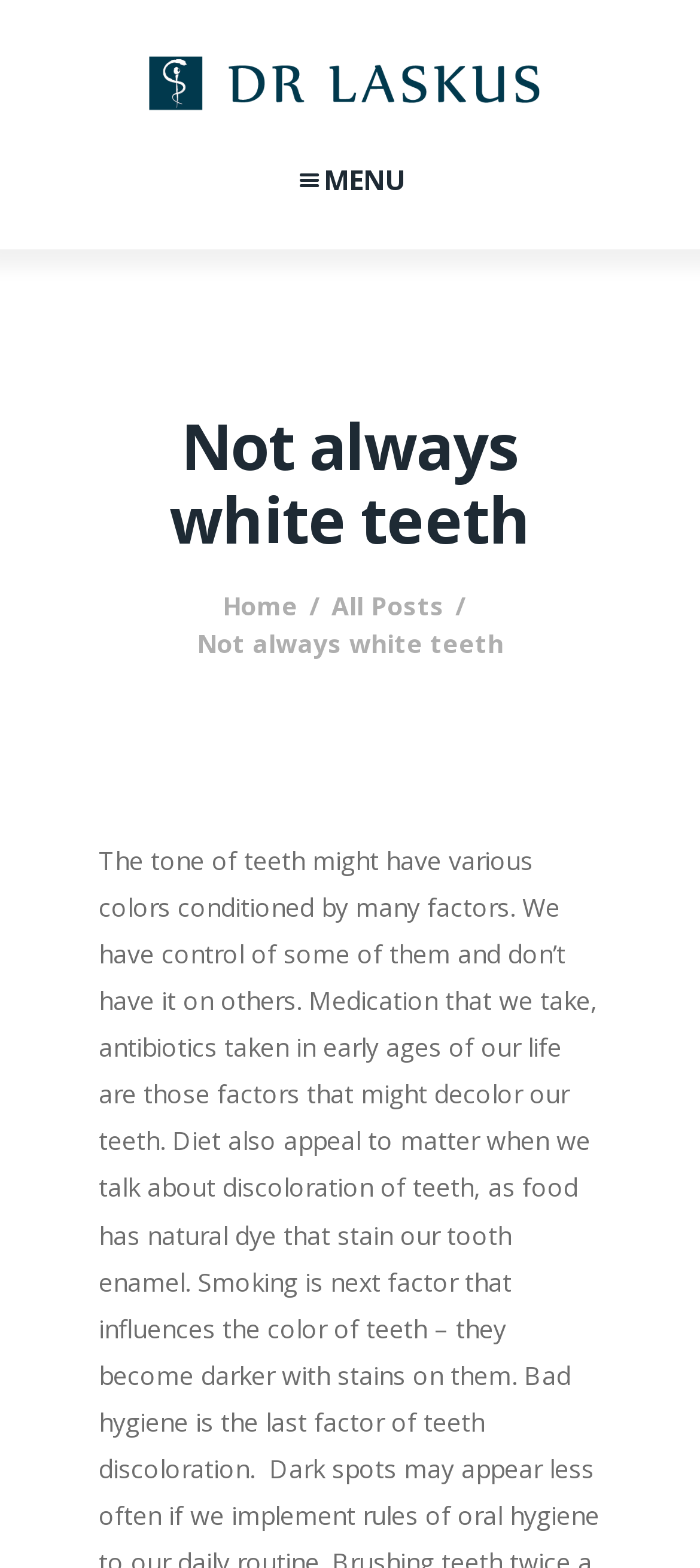Using the image as a reference, answer the following question in as much detail as possible:
How many navigation links are there?

There are three navigation links on the webpage, which are 'Home', 'All Posts', and the link with the icon ''. These links are located at a relatively high position on the webpage, as indicated by their y1 and y2 coordinates.